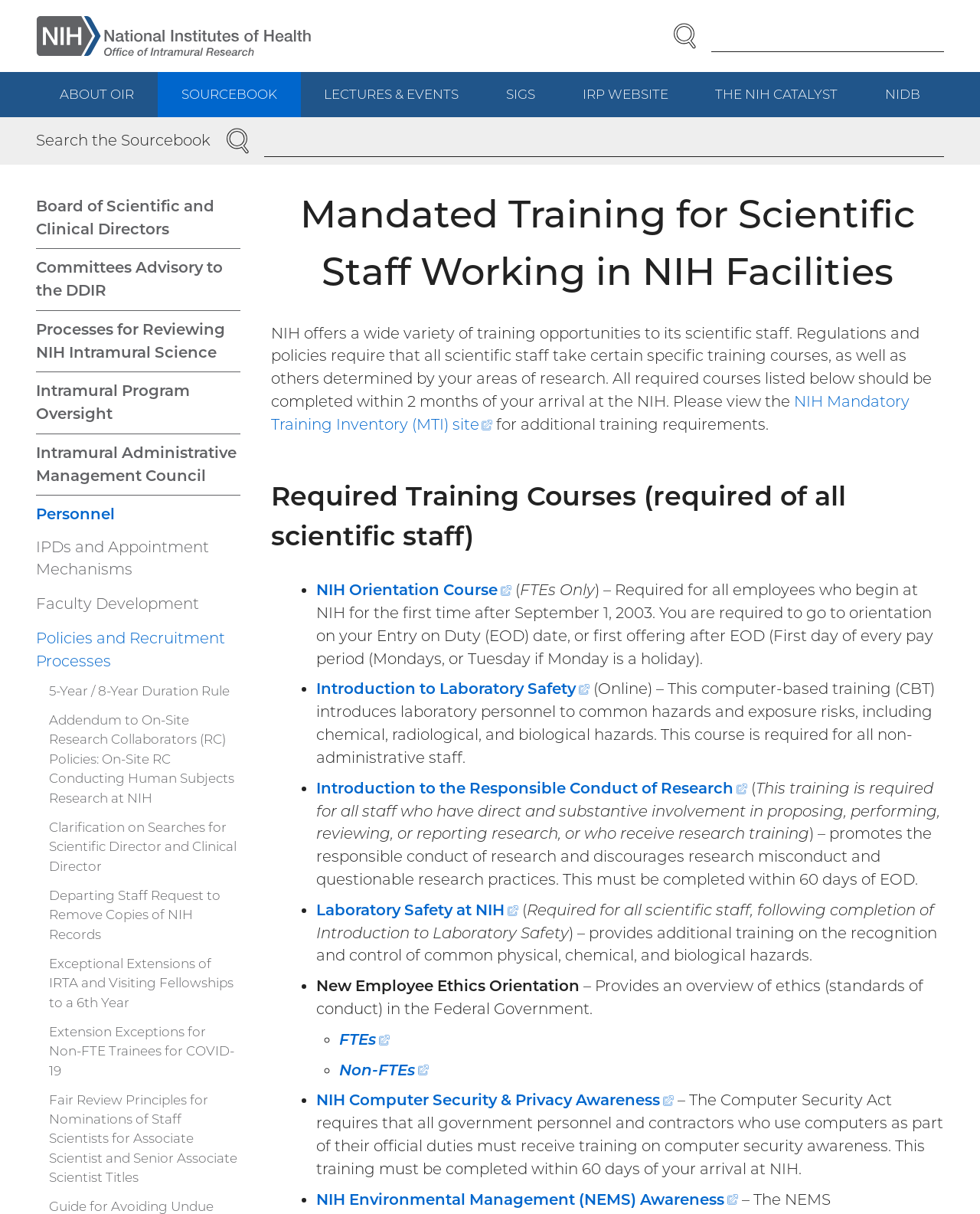Explain in detail what you observe on this webpage.

The webpage is about mandated training for scientific staff working in NIH facilities, provided by the NIH Office of Intramural Research. At the top of the page, there is a link to skip to the main content and a logo of the NIH Office of Intramural Research. Below the logo, there is a search bar with a label "Enter Search Term(s):" and a search button.

The main navigation menu is located on the left side of the page, with links to various sections such as "ABOUT OIR", "SOURCEBOOK", "LECTURES & EVENTS", and more. There is also a secondary search bar with a label "Search the Sourcebook" and a search button.

The main content of the page is divided into sections. The first section has a heading "Mandated Training for Scientific Staff Working in NIH Facilities" and provides an introduction to the training opportunities offered by NIH. The second section has a heading "Required Training Courses (required of all scientific staff)" and lists several training courses with links to external websites. Each course has a brief description and some have additional information such as who is required to take the course and when it must be completed.

The training courses listed include NIH Orientation Course, Introduction to Laboratory Safety, Introduction to the Responsible Conduct of Research, Laboratory Safety at NIH, New Employee Ethics Orientation, and NIH Computer Security & Privacy Awareness. There are also links to training courses for FTEs and Non-FTEs.

On the right side of the page, there is a navigation menu with links to various sections such as "Board of Scientific and Clinical Directors", "Committees Advisory to the DDIR", and more. These links are related to the intramural program oversight and management.